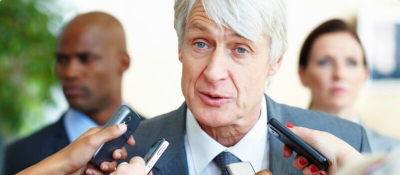Can you give a comprehensive explanation to the question given the content of the image?
What is the atmosphere of the scene?

The caption describes the atmosphere as 'a high-stakes moment', which implies that the discussion or announcement being made is of great importance or significance, and that the outcome may have significant consequences.